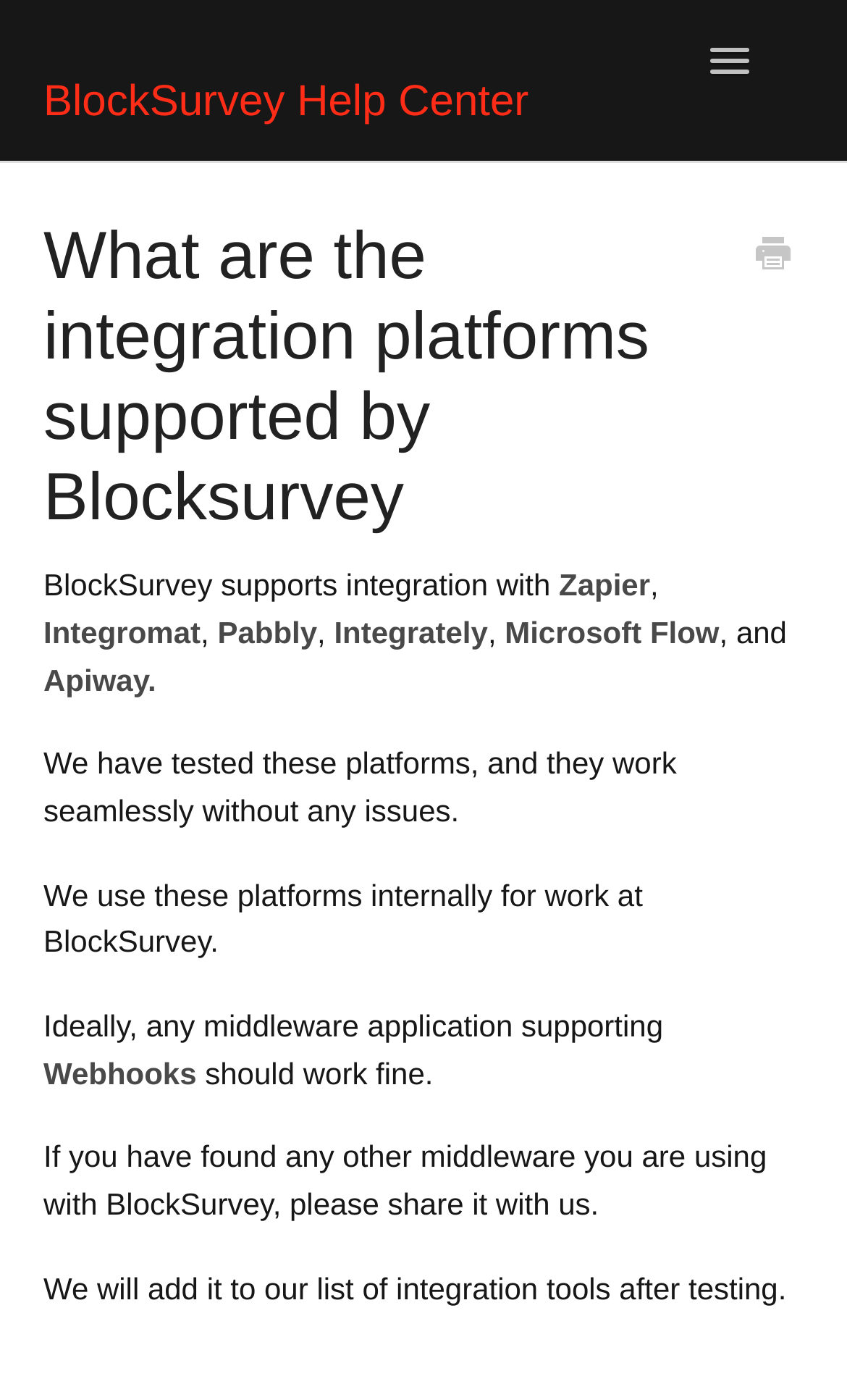Answer the question using only a single word or phrase: 
What is the purpose of middleware applications?

Supporting Webhooks